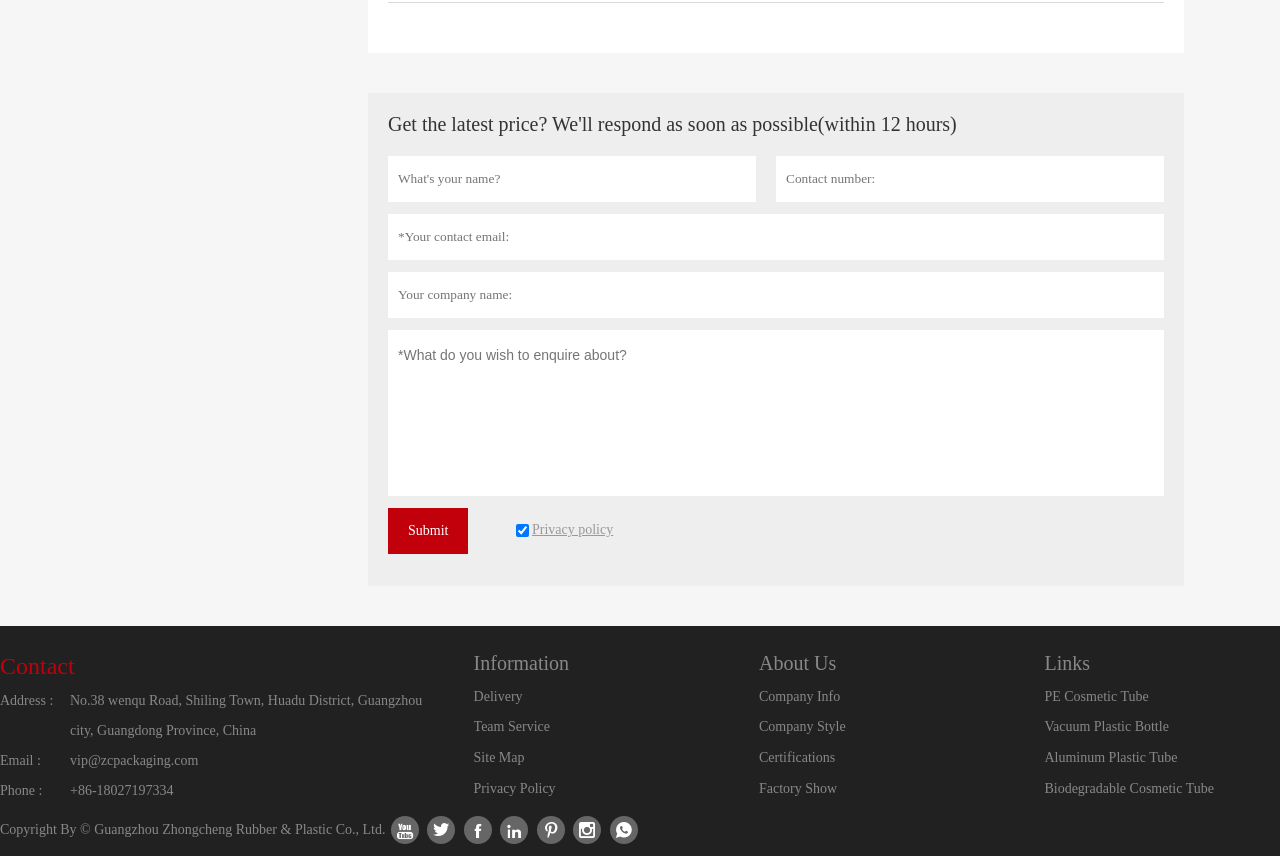Please find the bounding box coordinates of the section that needs to be clicked to achieve this instruction: "View company information".

[0.055, 0.801, 0.33, 0.871]